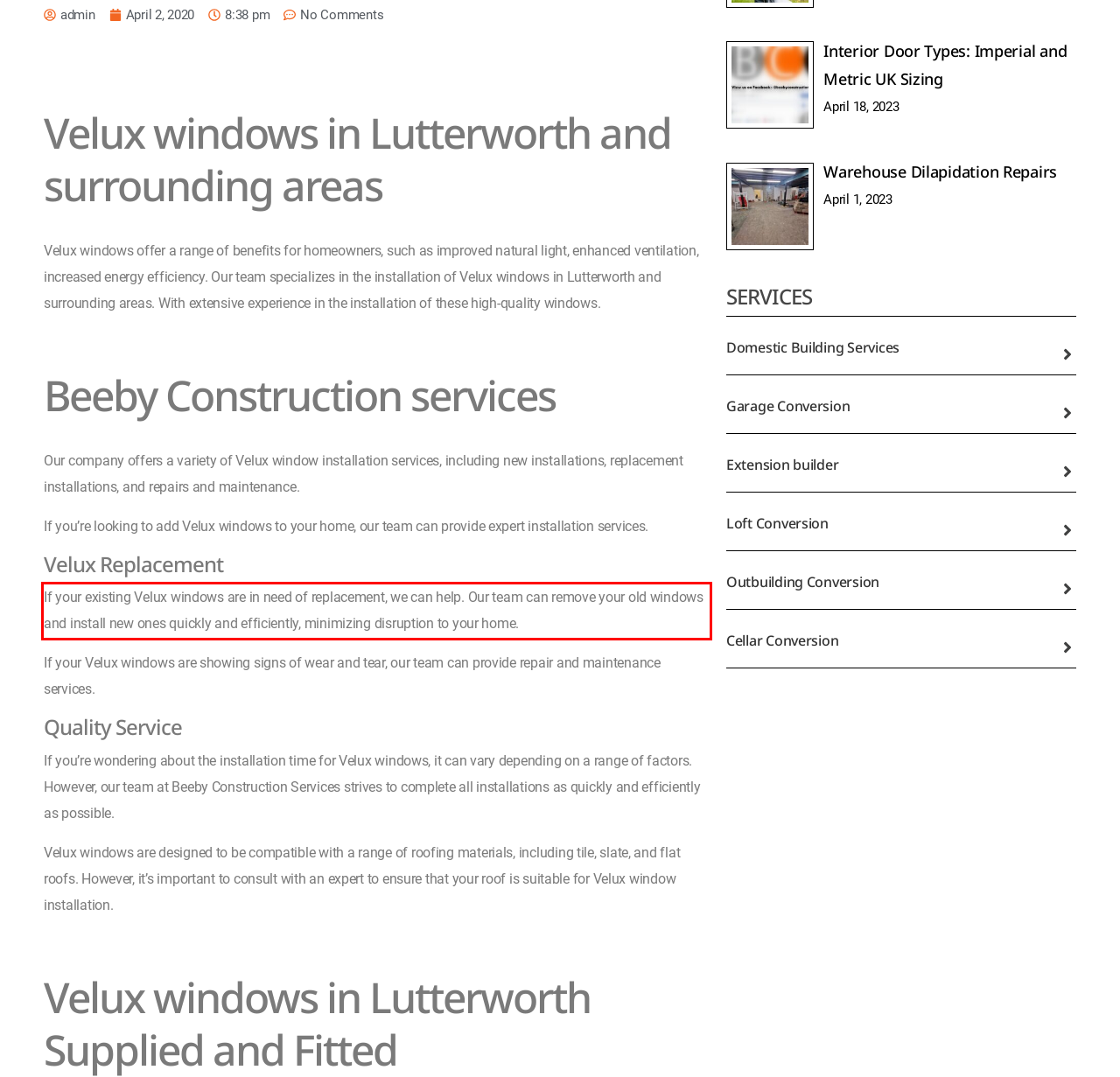Analyze the screenshot of the webpage and extract the text from the UI element that is inside the red bounding box.

If your existing Velux windows are in need of replacement, we can help. Our team can remove your old windows and install new ones quickly and efficiently, minimizing disruption to your home.